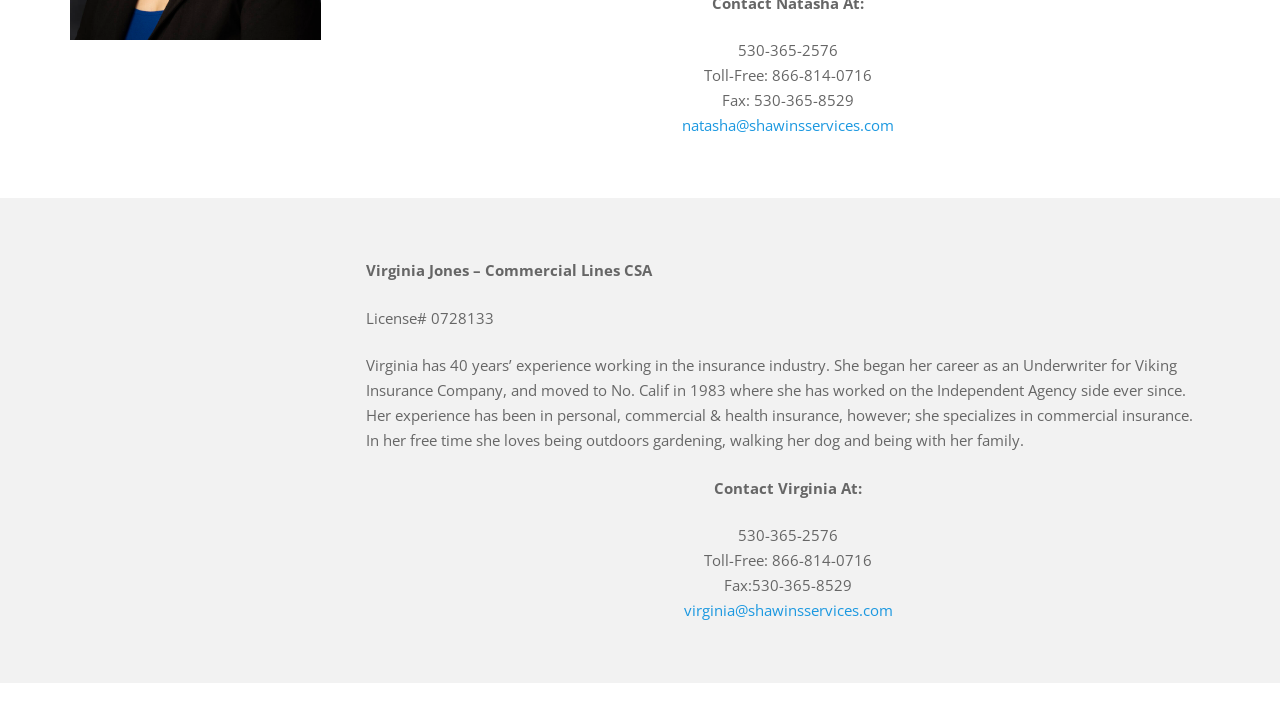What is Virginia's profession?
Using the picture, provide a one-word or short phrase answer.

Insurance industry